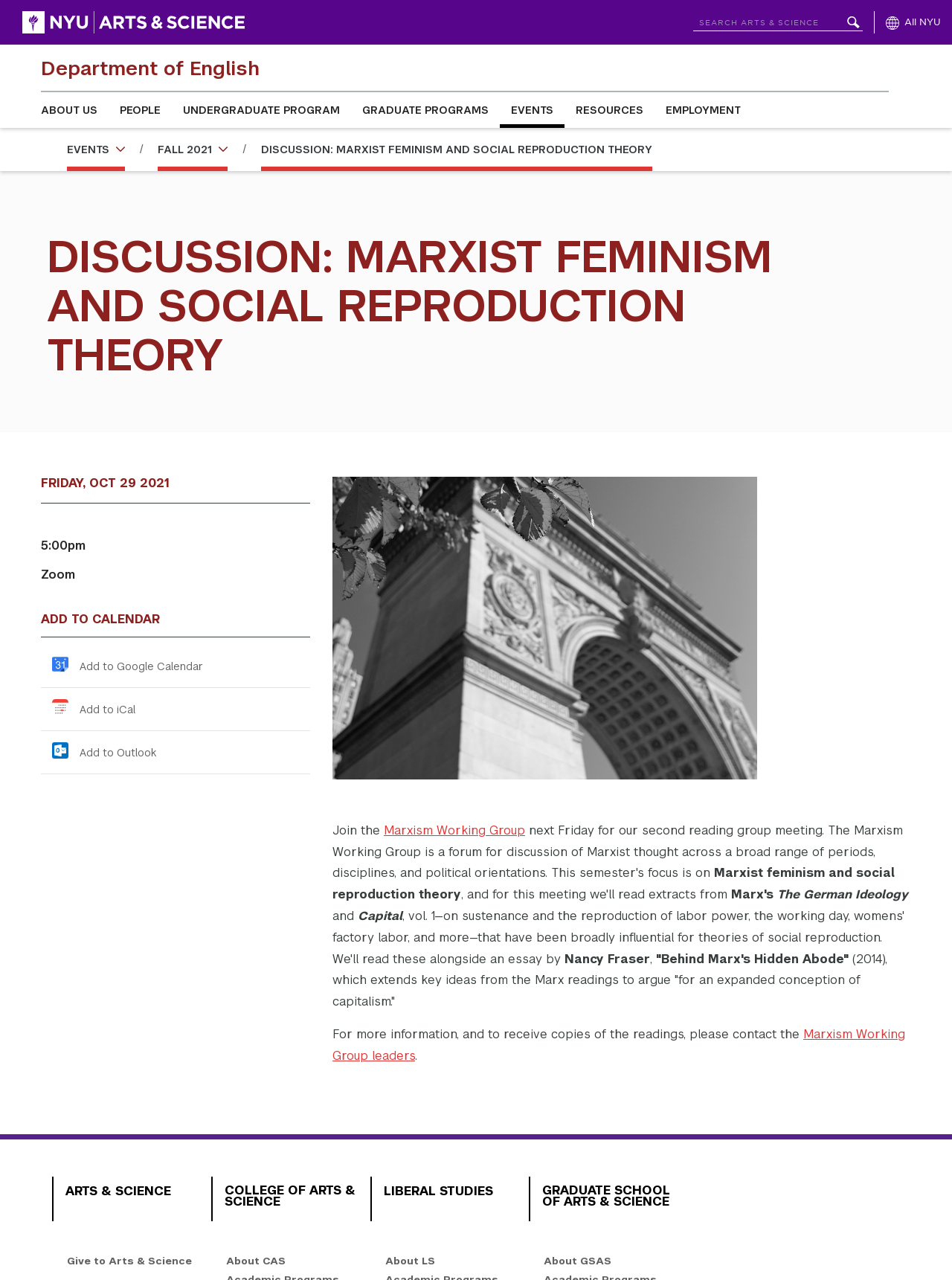What is the topic of the discussion?
Please look at the screenshot and answer in one word or a short phrase.

Marxist feminism and social reproduction theory